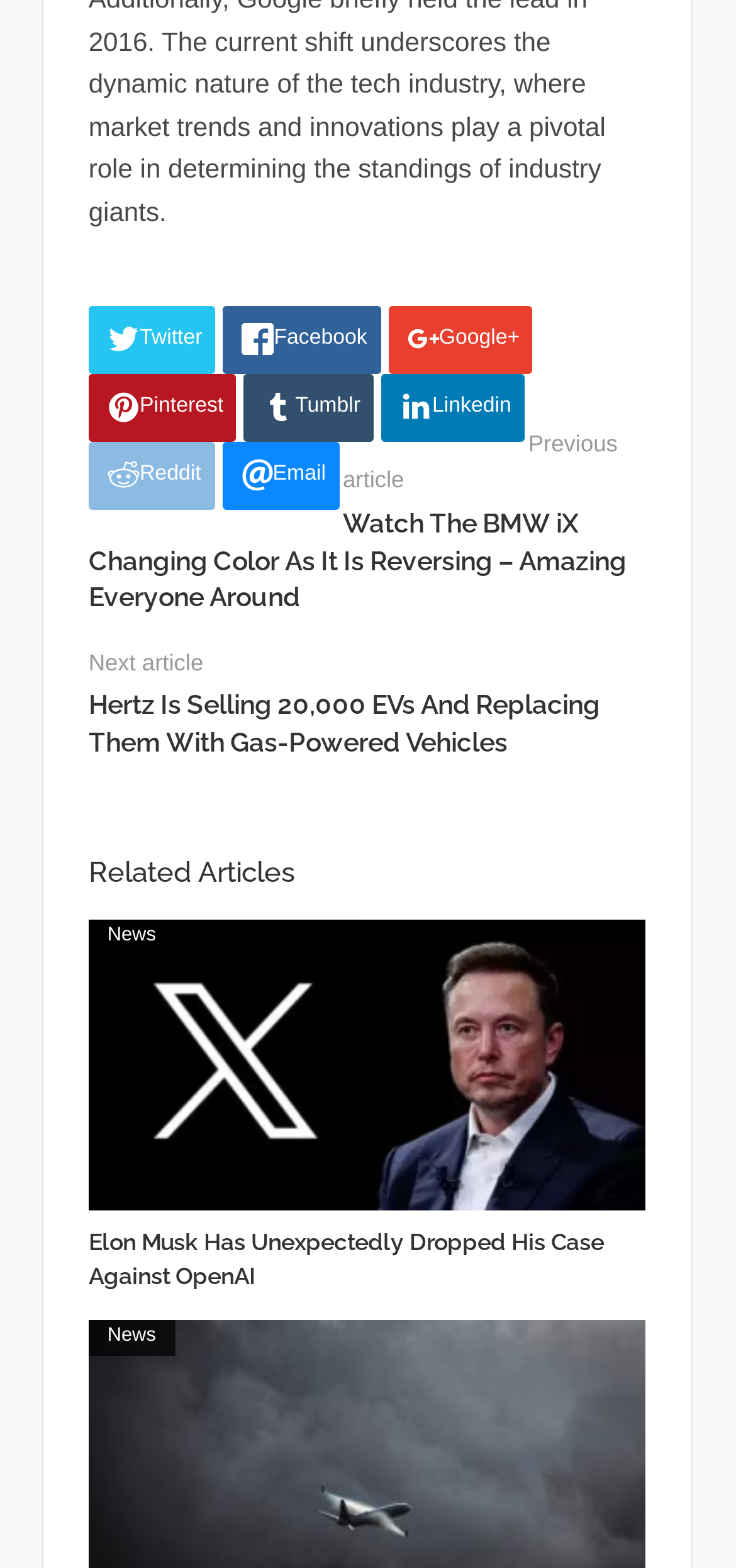What is the action mentioned in the 'Previous article' button? Based on the screenshot, please respond with a single word or phrase.

Previous article